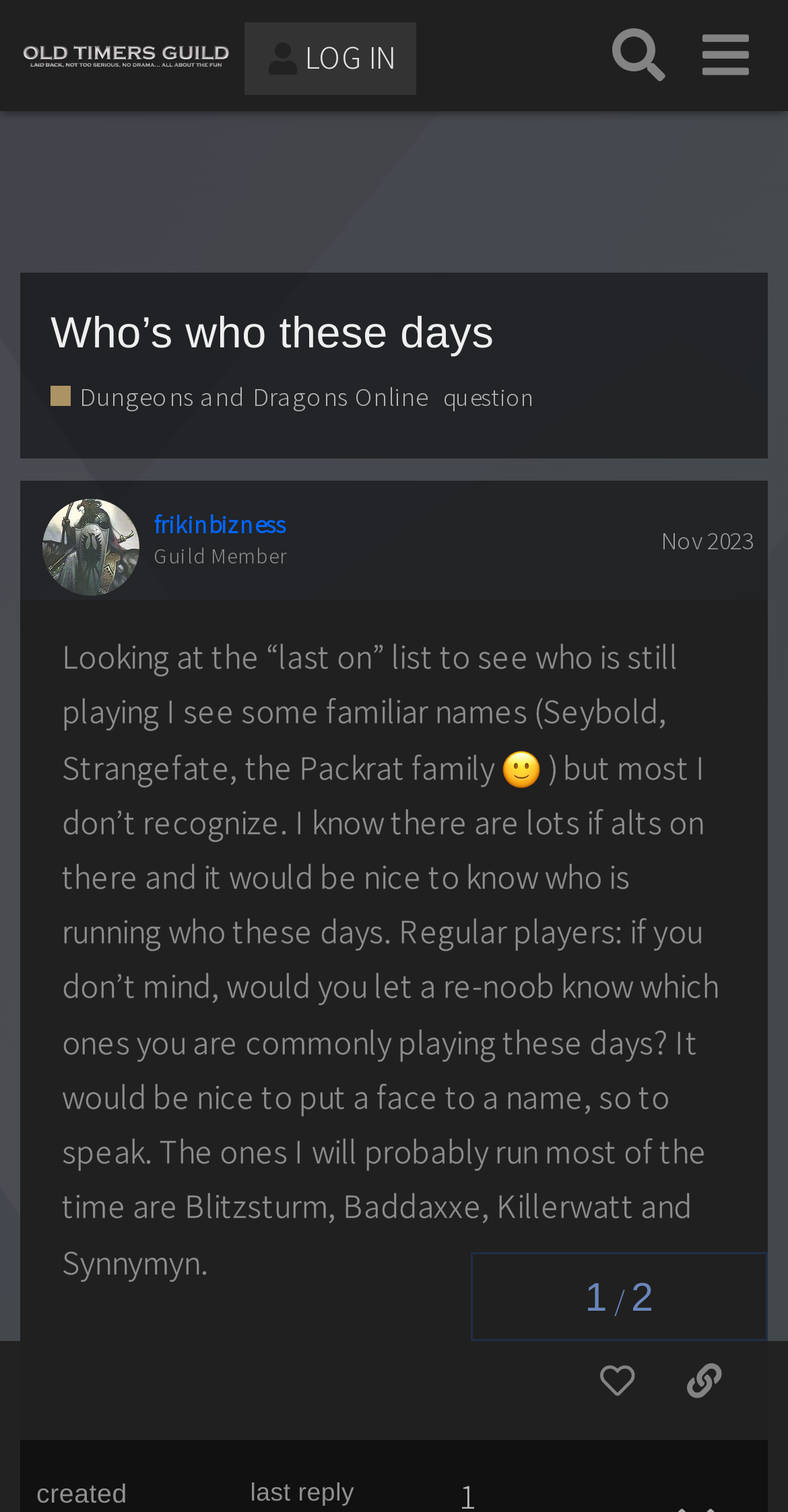Locate the bounding box coordinates of the area to click to fulfill this instruction: "Copy a link to this post to clipboard". The bounding box should be presented as four float numbers between 0 and 1, in the order [left, top, right, bottom].

[0.838, 0.889, 0.949, 0.938]